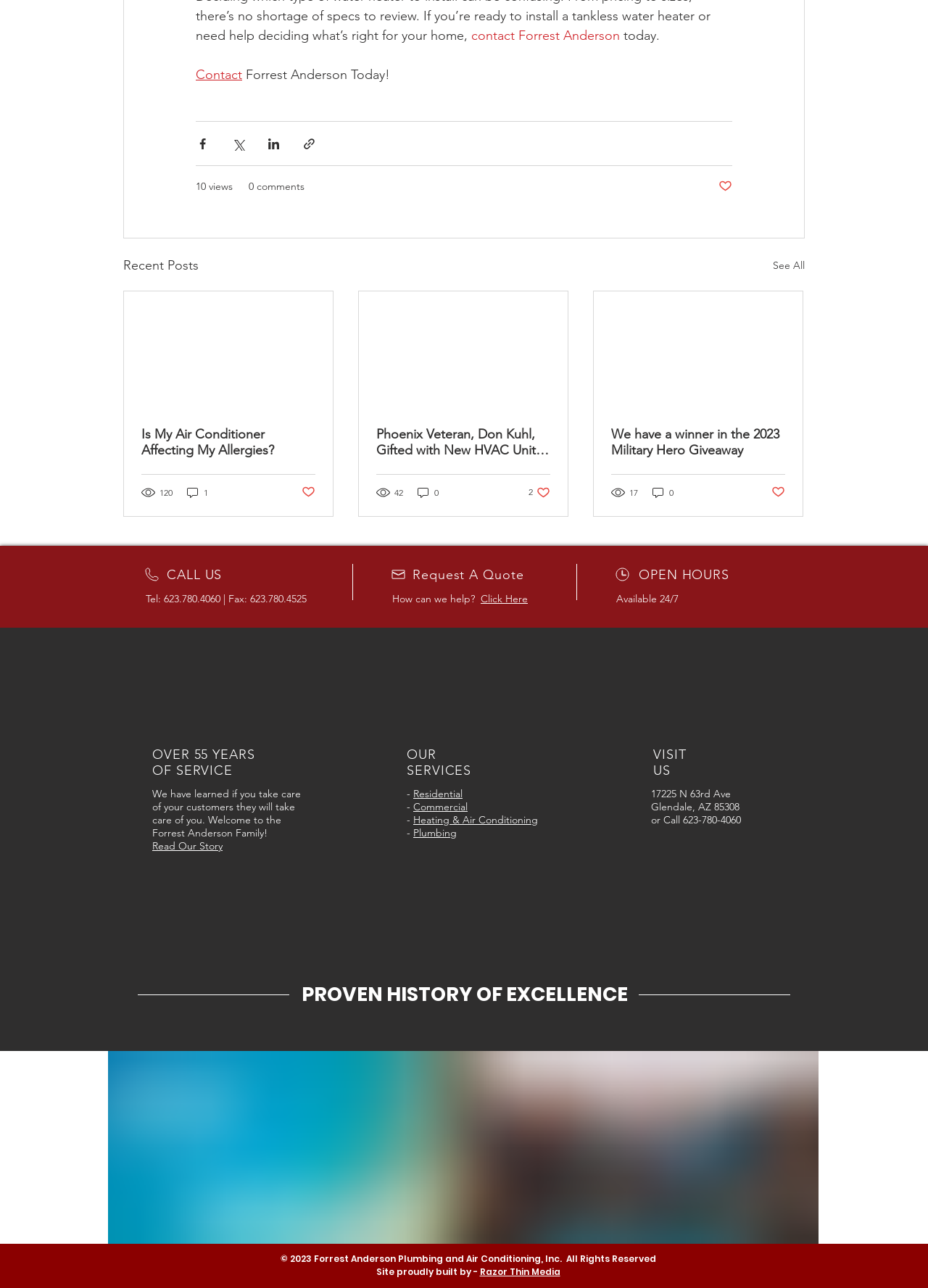Bounding box coordinates are specified in the format (top-left x, top-left y, bottom-right x, bottom-right y). All values are floating point numbers bounded between 0 and 1. Please provide the bounding box coordinate of the region this sentence describes: Heating & Air Conditioning

[0.445, 0.632, 0.58, 0.642]